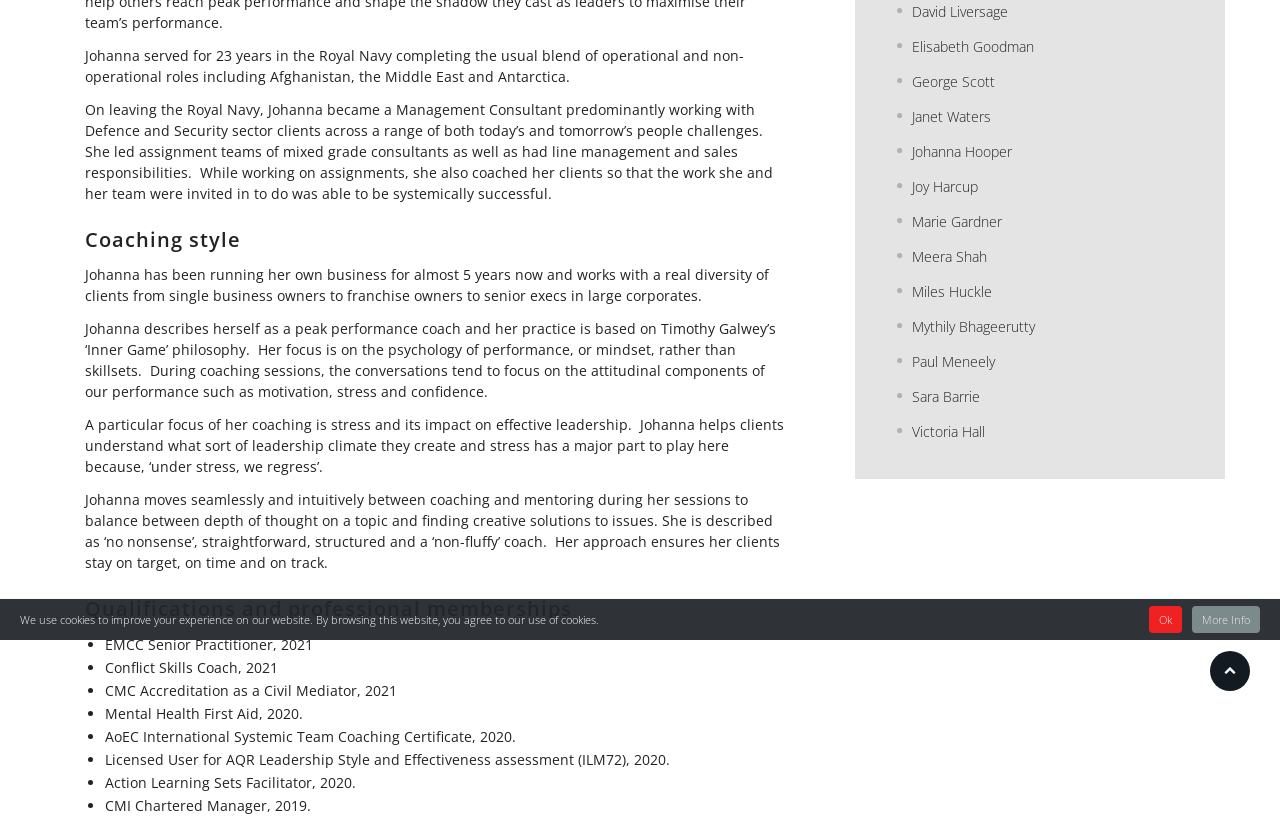Using the element description title="Back to top", predict the bounding box coordinates for the UI element. Provide the coordinates in (top-left x, top-left y, bottom-right x, bottom-right y) format with values ranging from 0 to 1.

[0.945, 0.798, 0.977, 0.847]